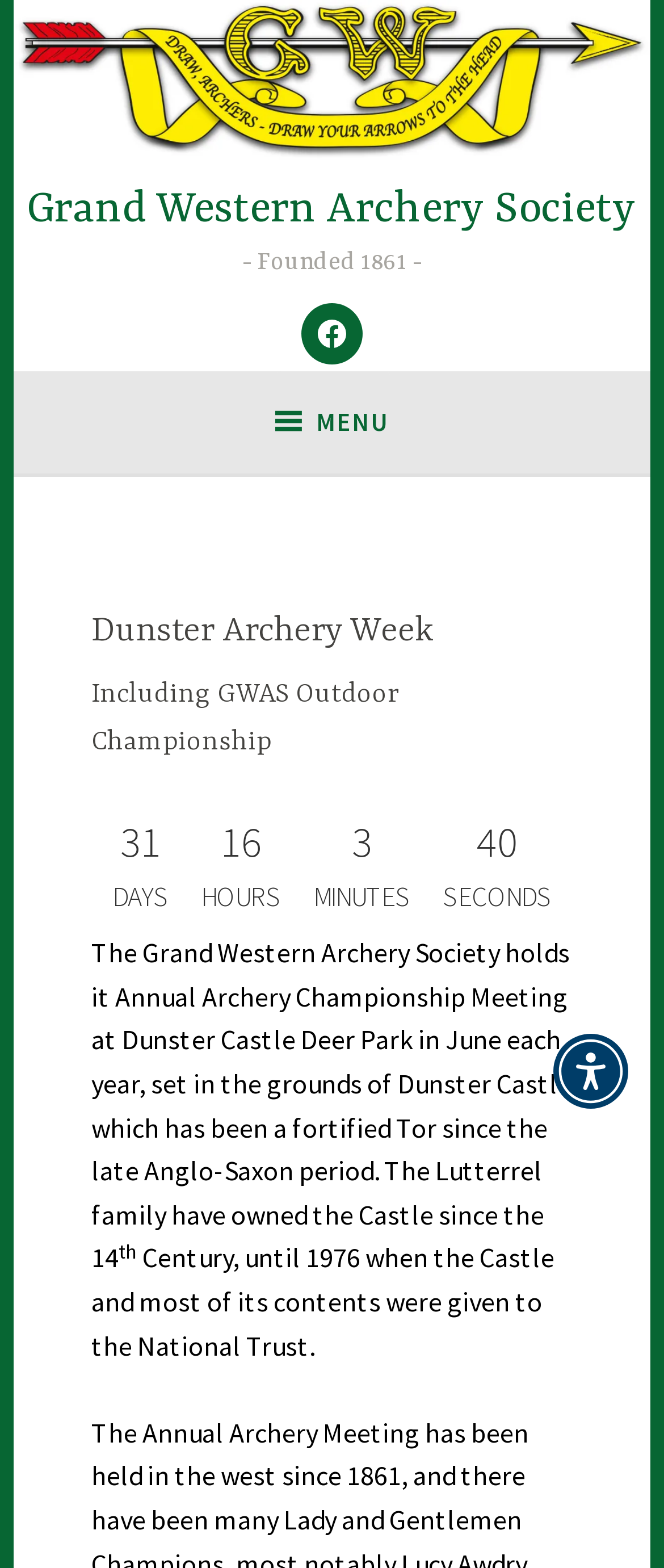Find the UI element described as: "Grand Western Archery Society" and predict its bounding box coordinates. Ensure the coordinates are four float numbers between 0 and 1, [left, top, right, bottom].

[0.04, 0.119, 0.96, 0.15]